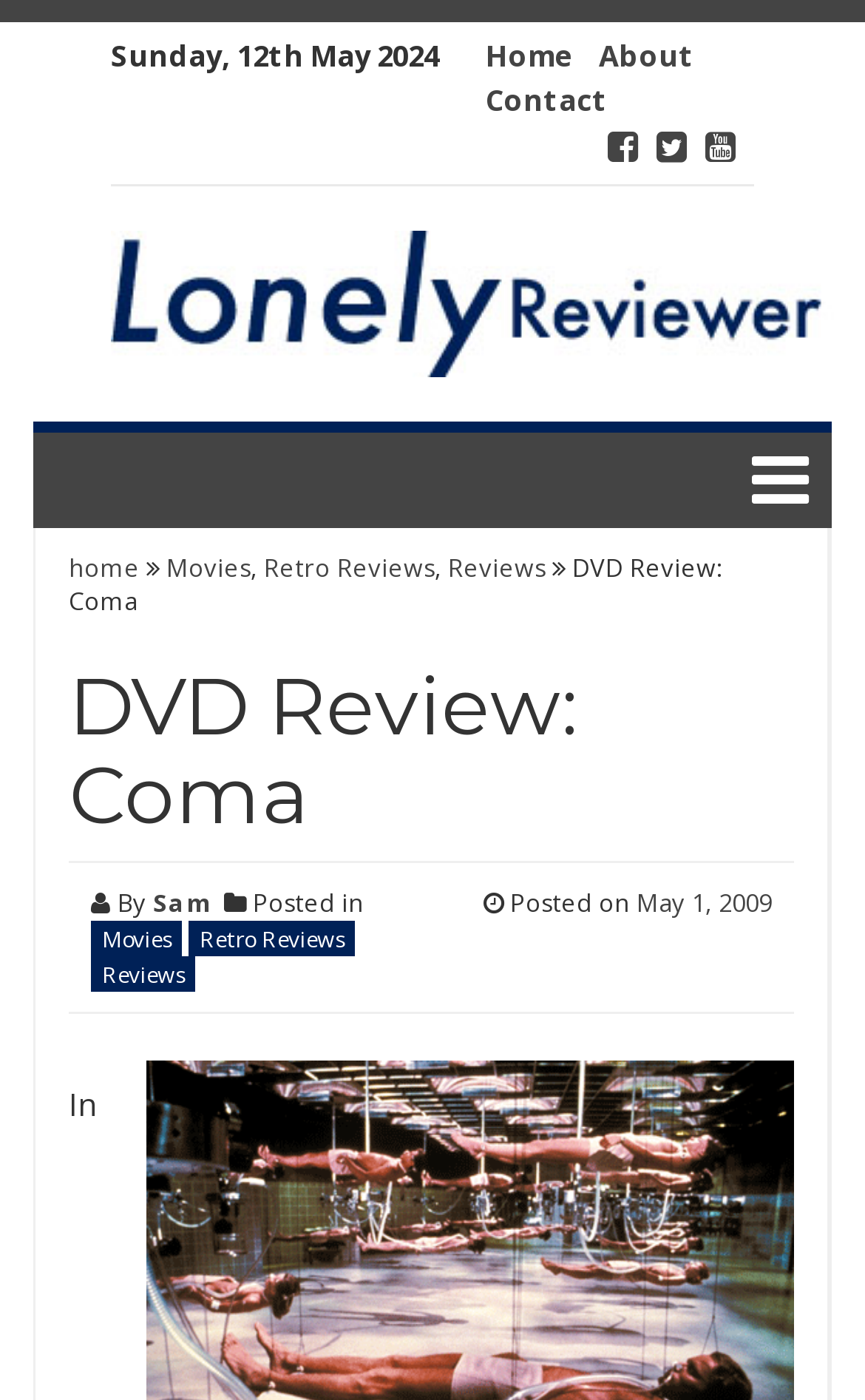Who is the author of the DVD review?
Kindly give a detailed and elaborate answer to the question.

I found the author's name by looking at the section that says 'By' followed by the author's name, which is 'Sam'. This section is located below the title of the DVD review.